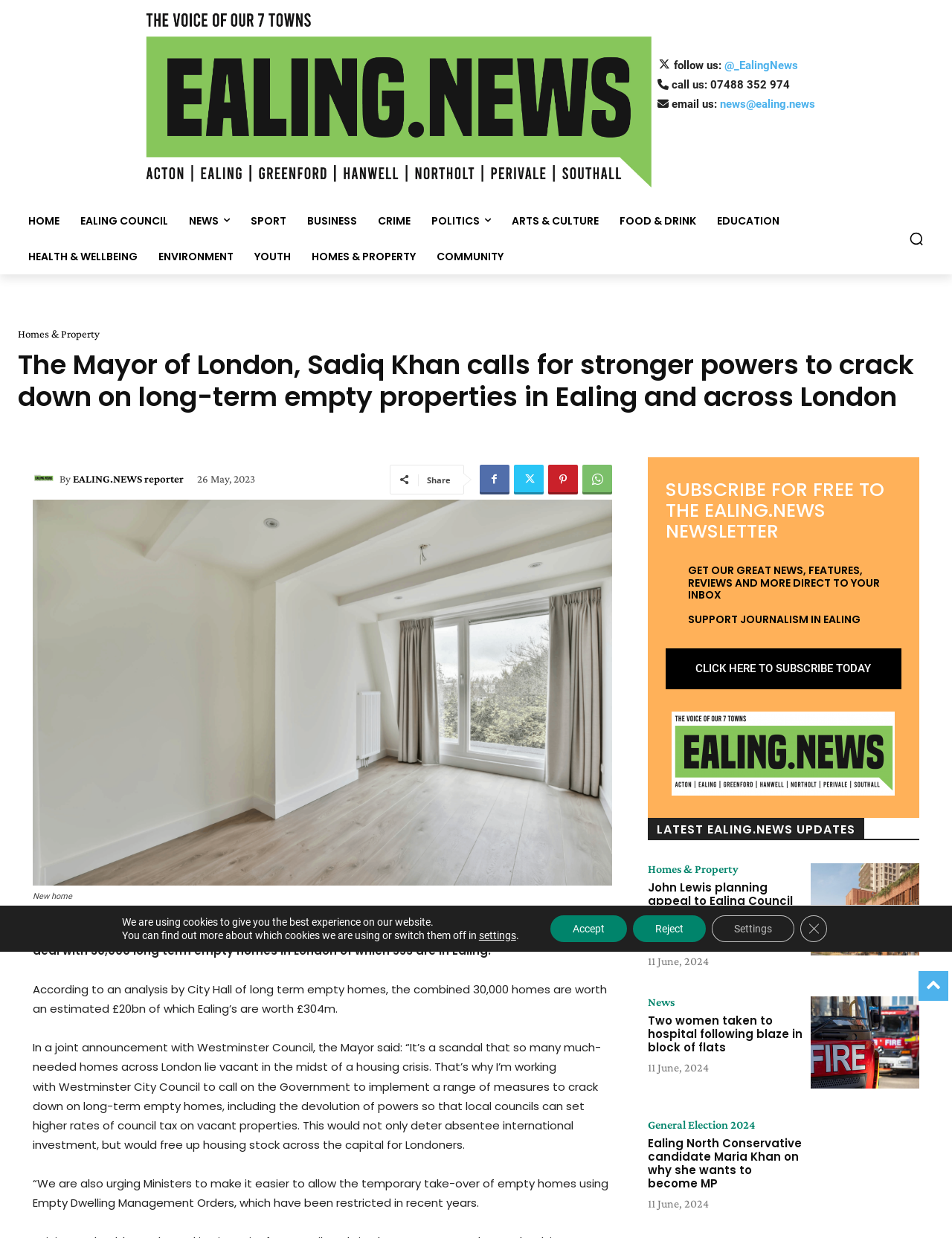Write an exhaustive caption that covers the webpage's main aspects.

This webpage is about news and articles related to Ealing, a region in London. At the top, there is a logo and a navigation menu with links to different sections such as "Home", "Ealing Council", "News", "Sport", "Business", and more. Below the navigation menu, there is a search button on the right side.

The main article on the page is about the Mayor of London, Sadiq Khan, calling for stronger powers to deal with long-term empty homes in London, with a focus on Ealing. The article includes a heading, a figure with a caption, and several paragraphs of text. There are also links to share the article on social media and a section to subscribe to the Ealing.News newsletter.

On the right side of the page, there is a section with the latest Ealing.News updates, featuring three articles with headings, links, and timestamps. Each article has a category label, such as "Homes & Property" or "News".

At the bottom of the page, there is a GDPR cookie banner with buttons to accept, reject, or customize cookie settings.

Overall, the webpage has a clean and organized layout, with a focus on presenting news and articles related to Ealing and its surrounding areas.